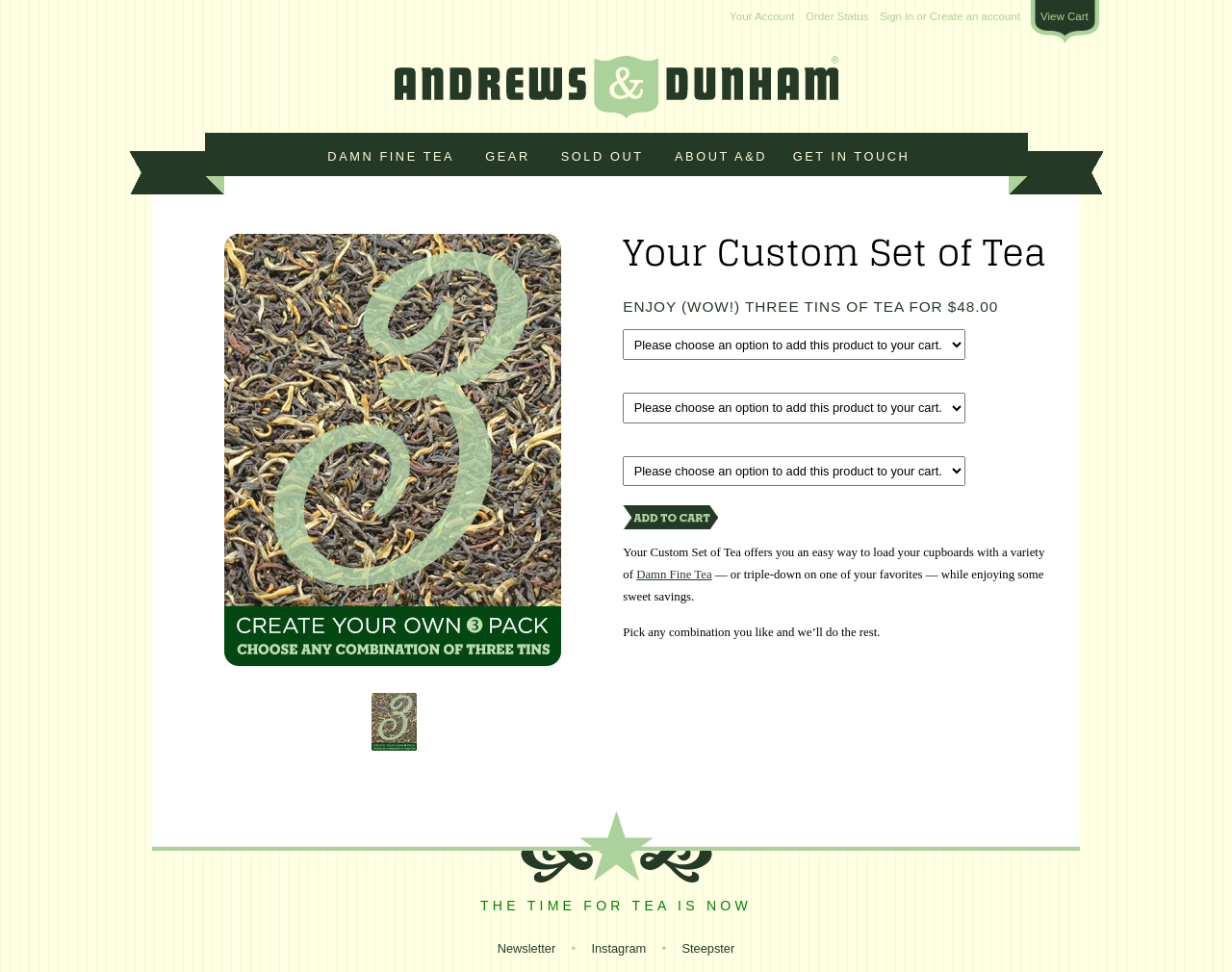How many tins of tea can I get for $48.00?
Using the image, respond with a single word or phrase.

Three